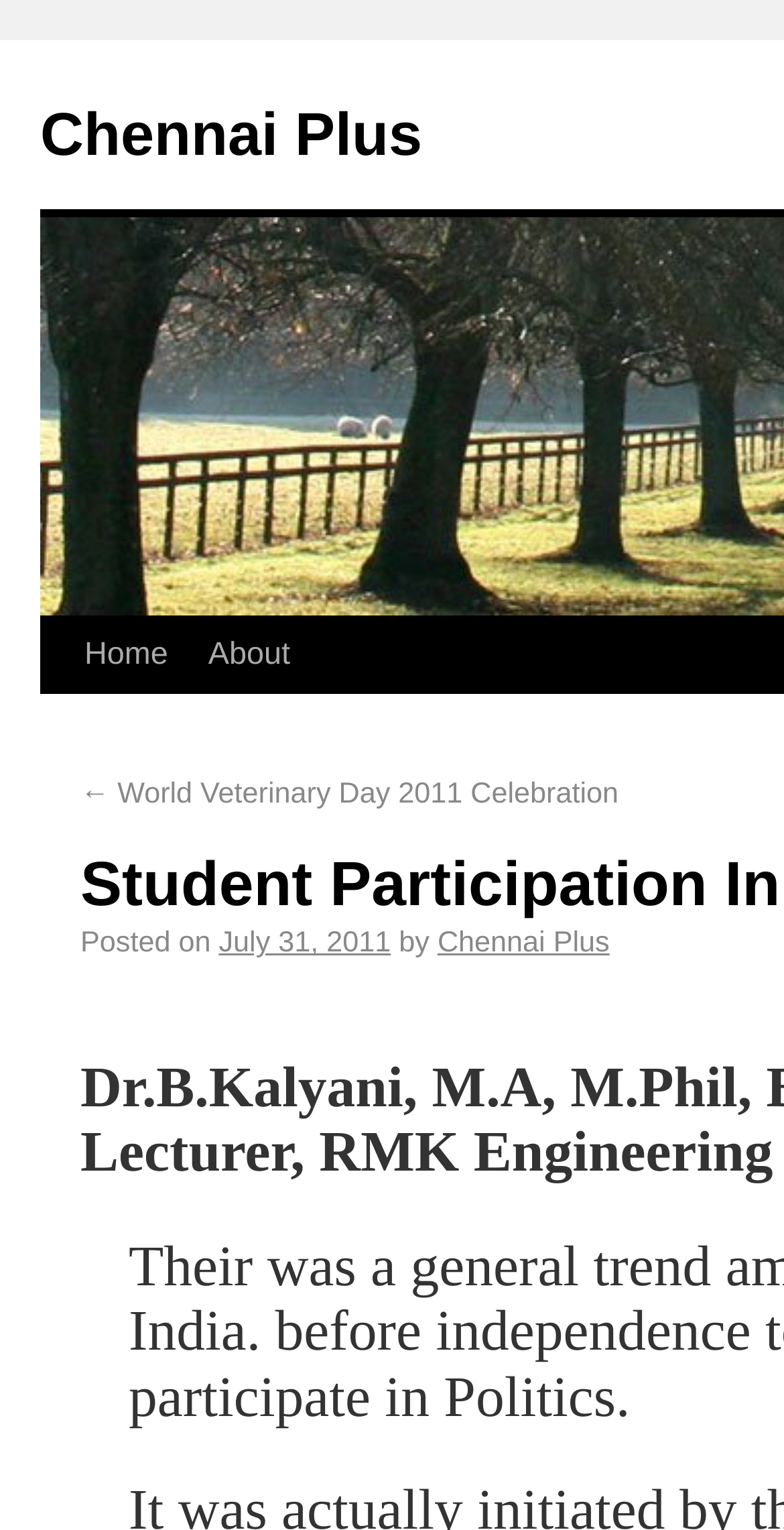What is the title of the article?
From the image, provide a succinct answer in one word or a short phrase.

World Veterinary Day 2011 Celebration